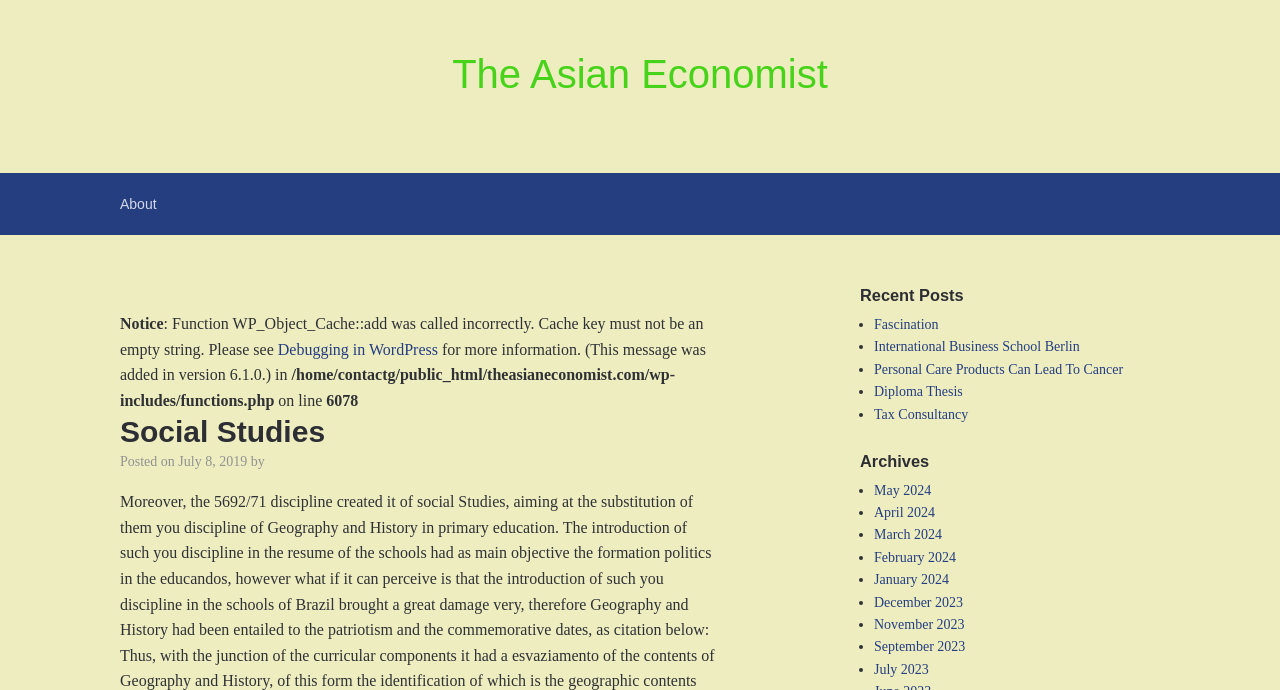Refer to the image and provide a thorough answer to this question:
How many archives are listed?

The archives are listed under the 'Archives' heading. There are 10 list items, each with a bullet point and a link to a month and year. The months and years are May 2024, April 2024, March 2024, February 2024, January 2024, December 2023, November 2023, September 2023, and July 2023.